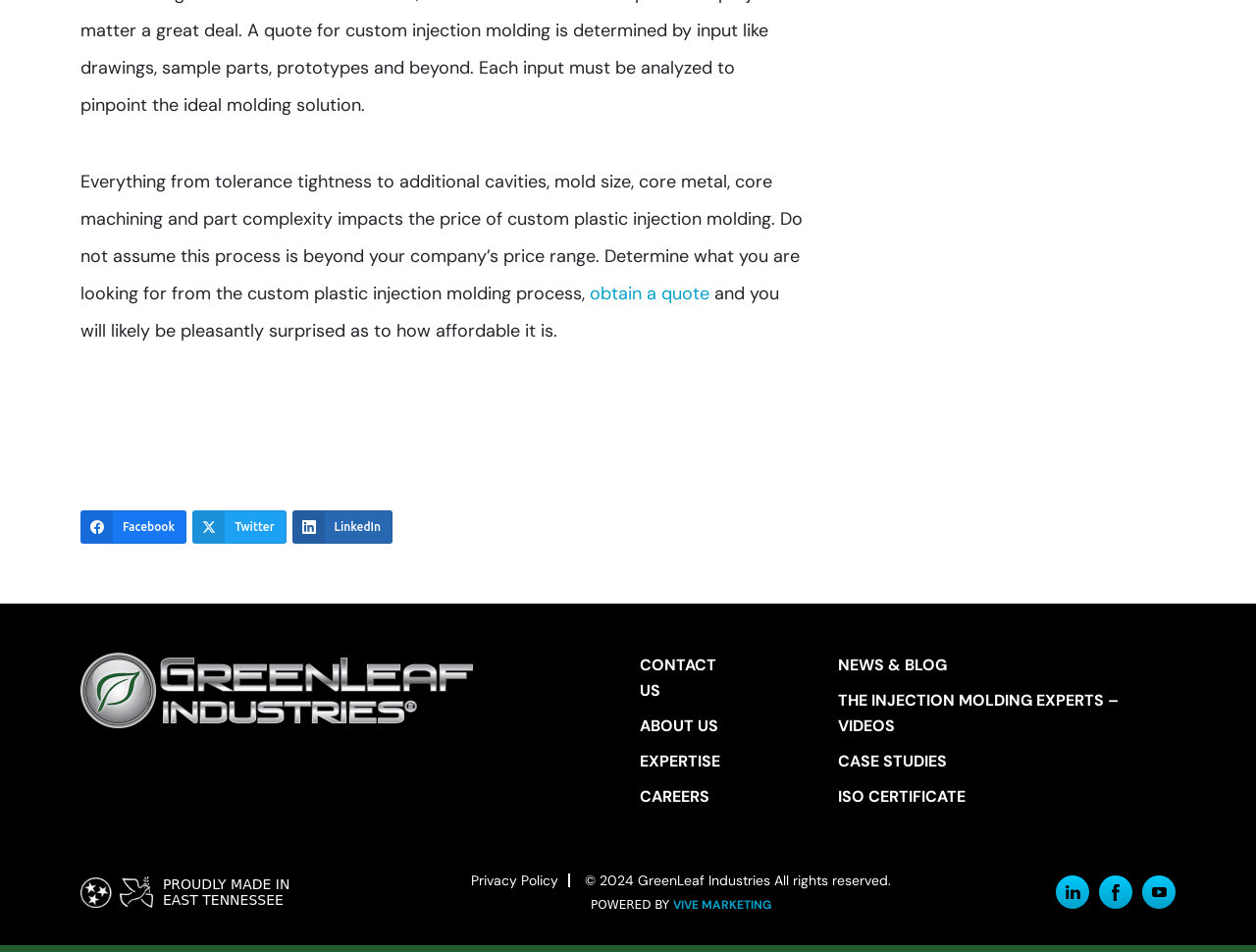What can you do to get a quote?
Respond to the question with a well-detailed and thorough answer.

The webpage provides a link 'obtain a quote' which suggests that users can click on it to get a quote for their custom plastic injection molding needs.